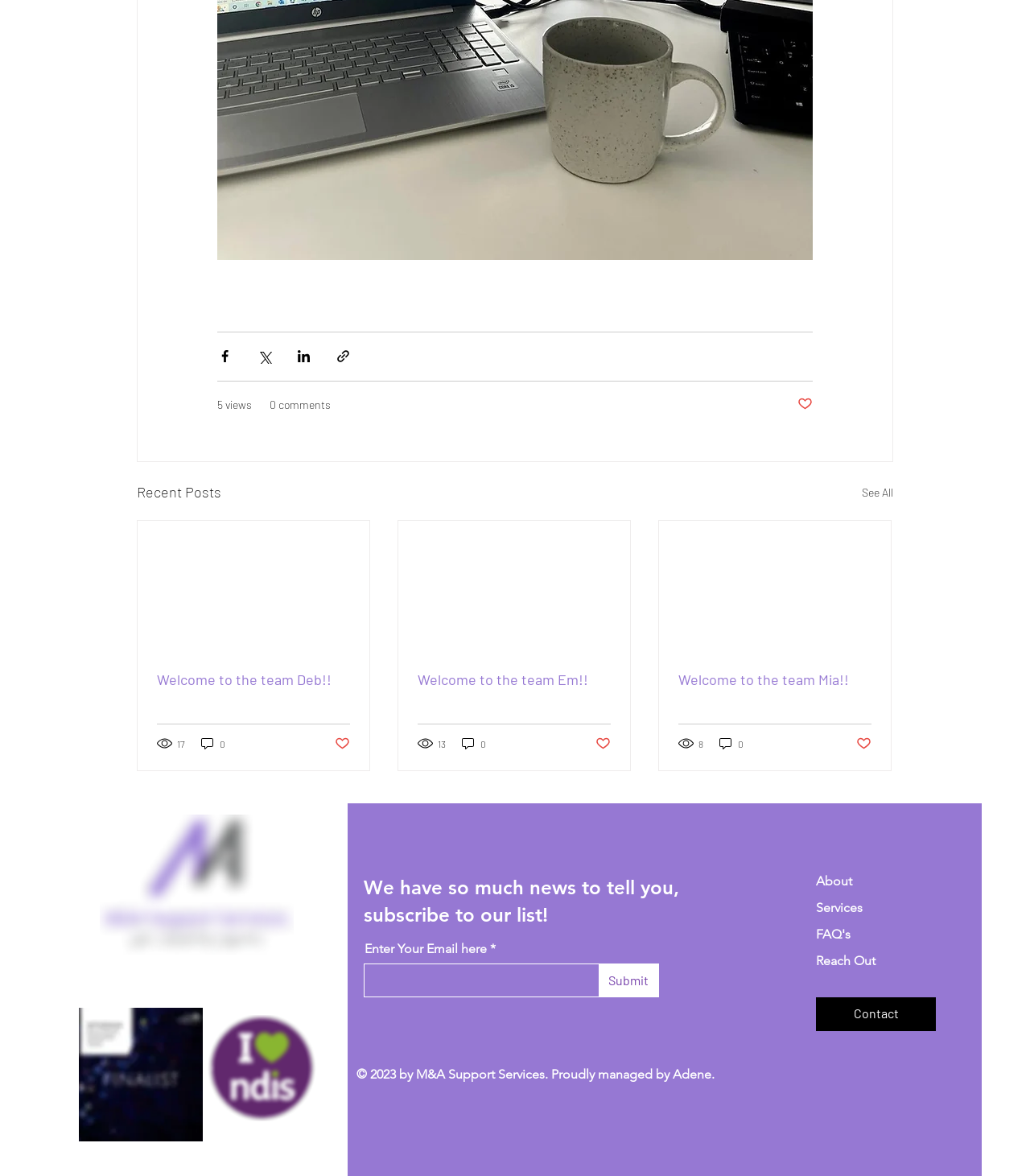Using the description: "5 views", determine the UI element's bounding box coordinates. Ensure the coordinates are in the format of four float numbers between 0 and 1, i.e., [left, top, right, bottom].

[0.211, 0.337, 0.245, 0.351]